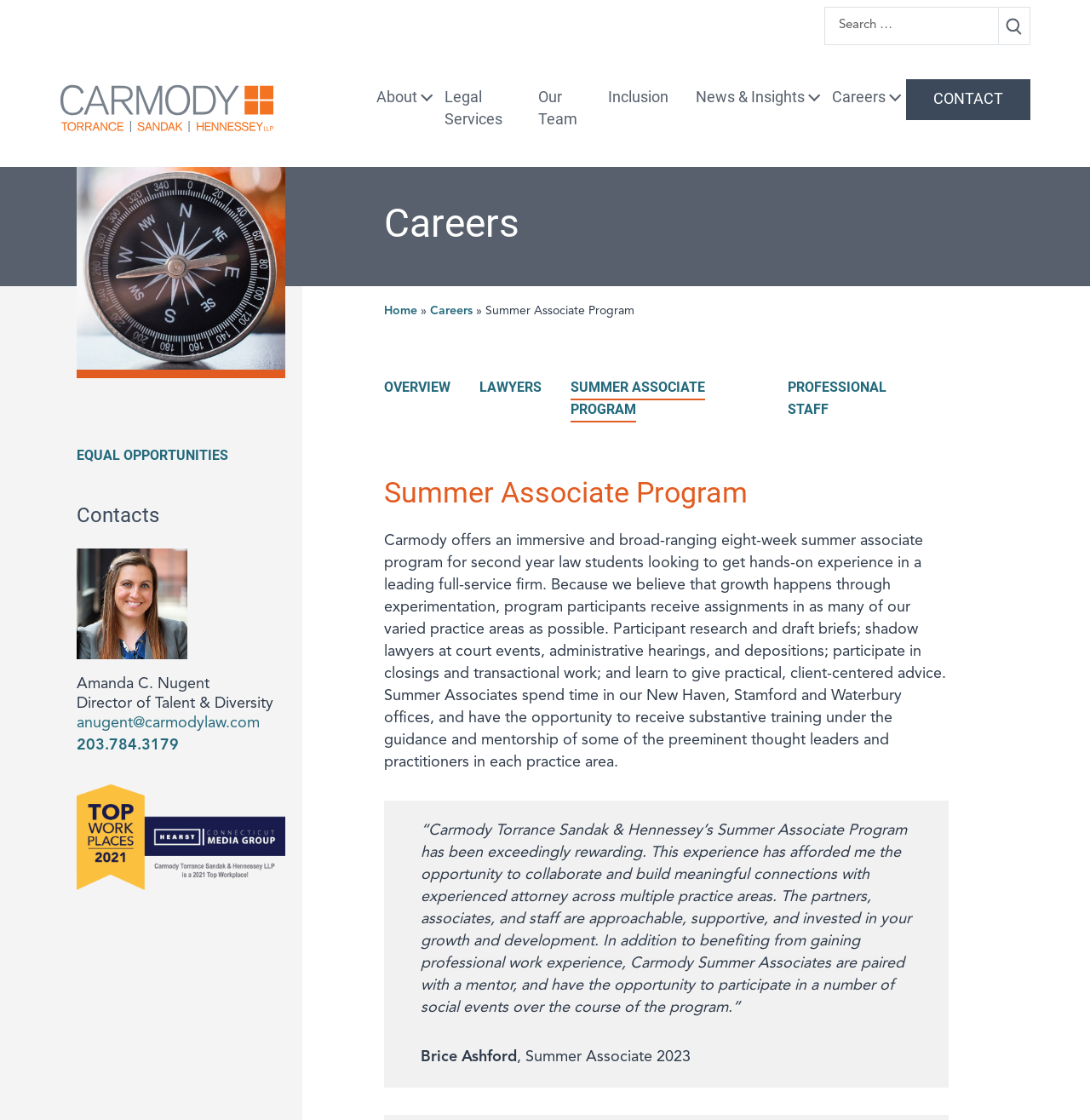What is the name of the person who is the Director of Talent & Diversity?
Please elaborate on the answer to the question with detailed information.

I determined the answer by looking at the image and the text next to it, which mentions 'Amanda C. Nugent' as the 'Director of Talent & Diversity'.